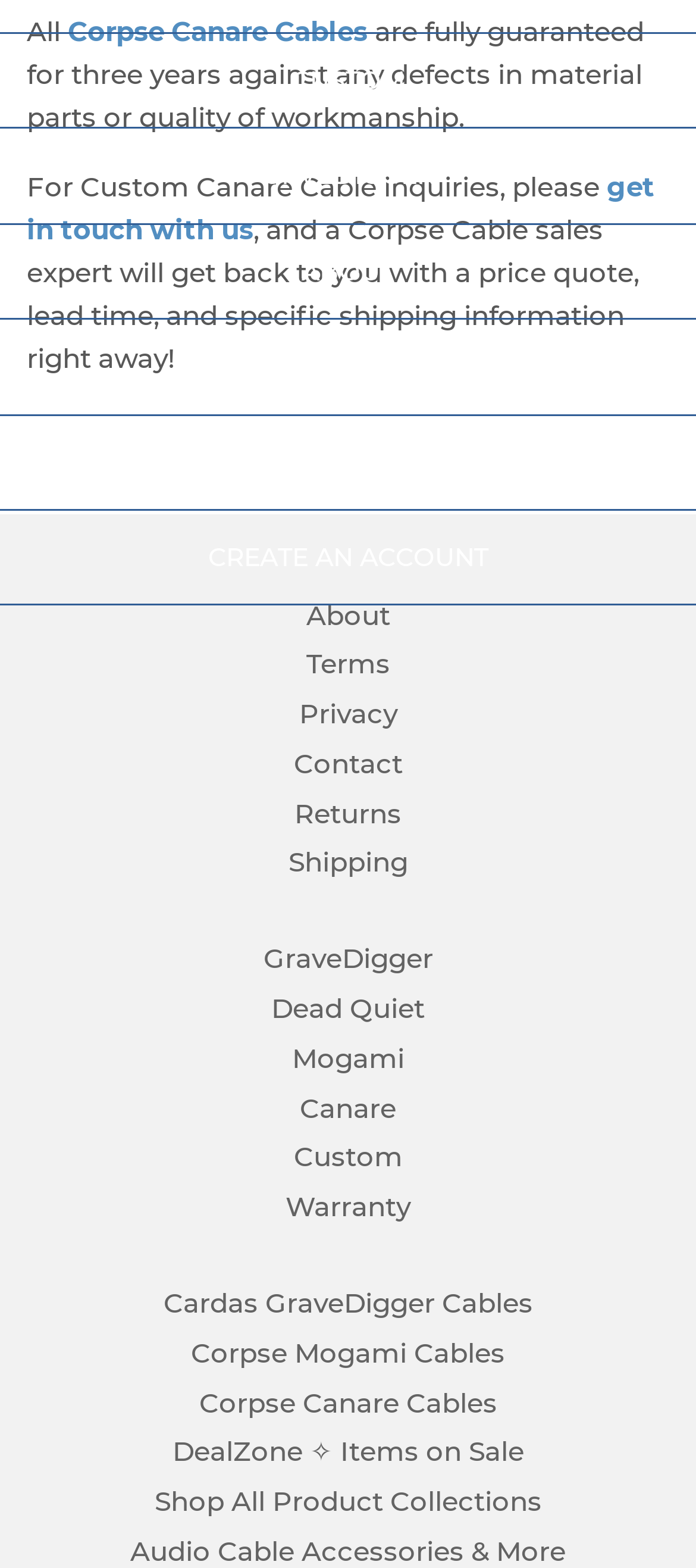Please specify the bounding box coordinates of the region to click in order to perform the following instruction: "Click on get in touch with us link".

[0.038, 0.108, 0.941, 0.157]